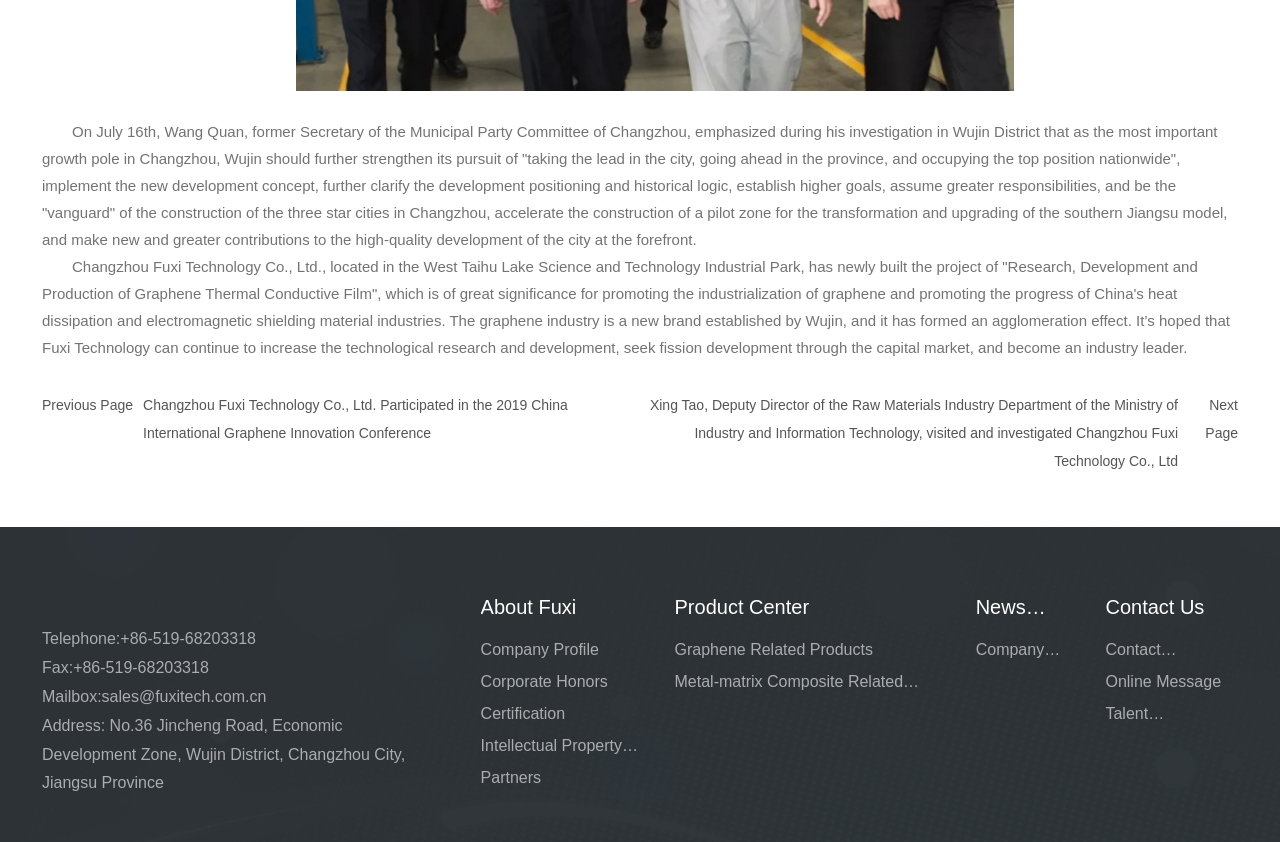Identify the bounding box coordinates for the element you need to click to achieve the following task: "Learn more about graphene related products". Provide the bounding box coordinates as four float numbers between 0 and 1, in the form [left, top, right, bottom].

[0.527, 0.753, 0.747, 0.791]